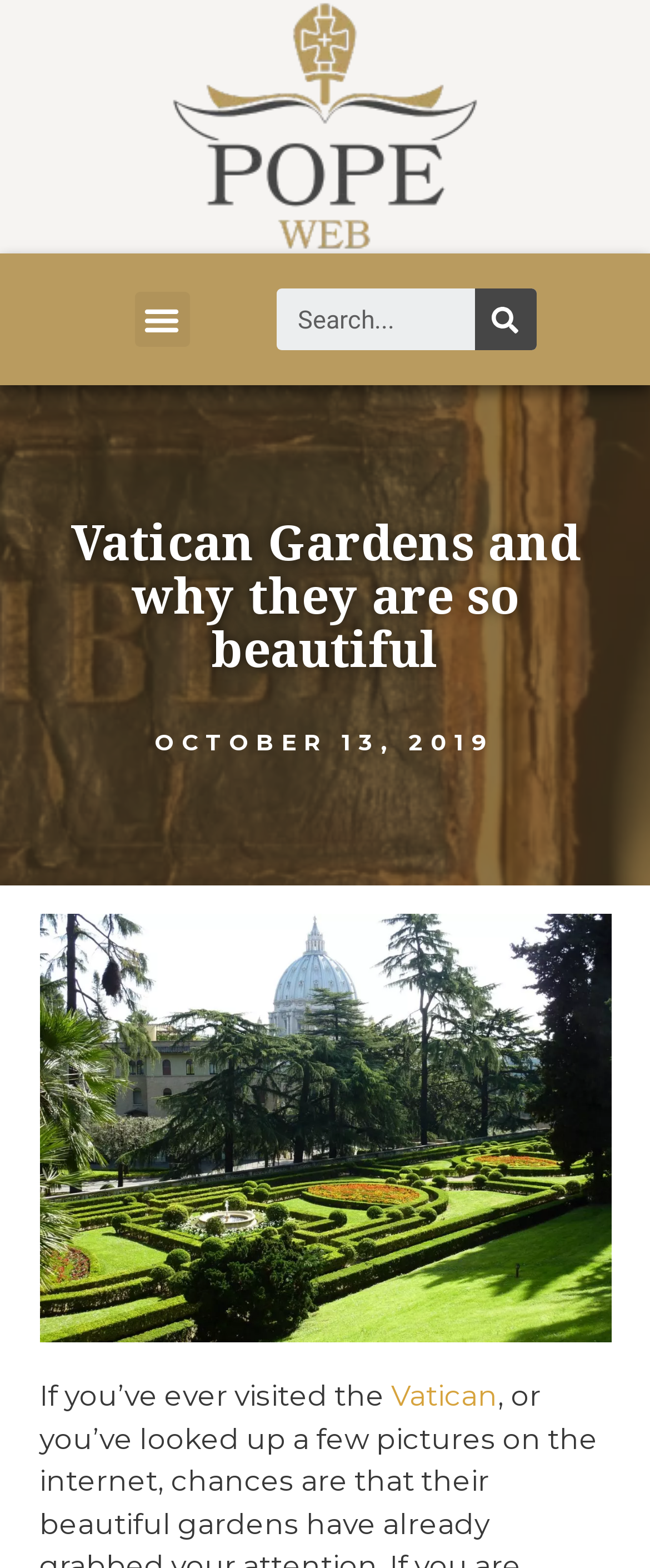Identify the bounding box of the UI element that matches this description: "Search".

[0.73, 0.184, 0.825, 0.223]